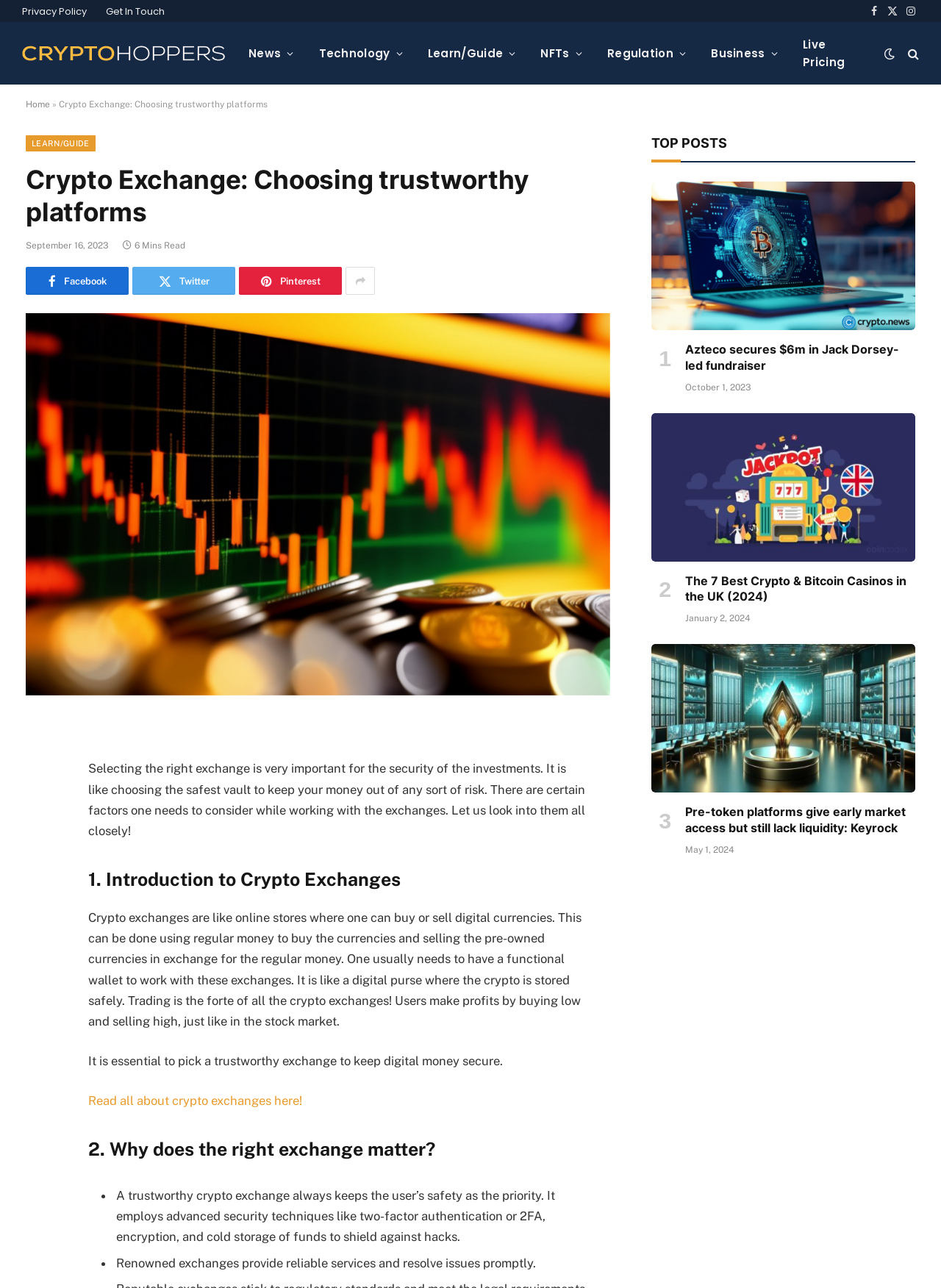What is the importance of picking a trustworthy exchange?
Answer the question with as much detail as possible.

The webpage emphasizes the importance of picking a trustworthy exchange to keep digital money secure. It is essential to choose a reliable exchange to avoid risks and ensure the safety of digital assets.